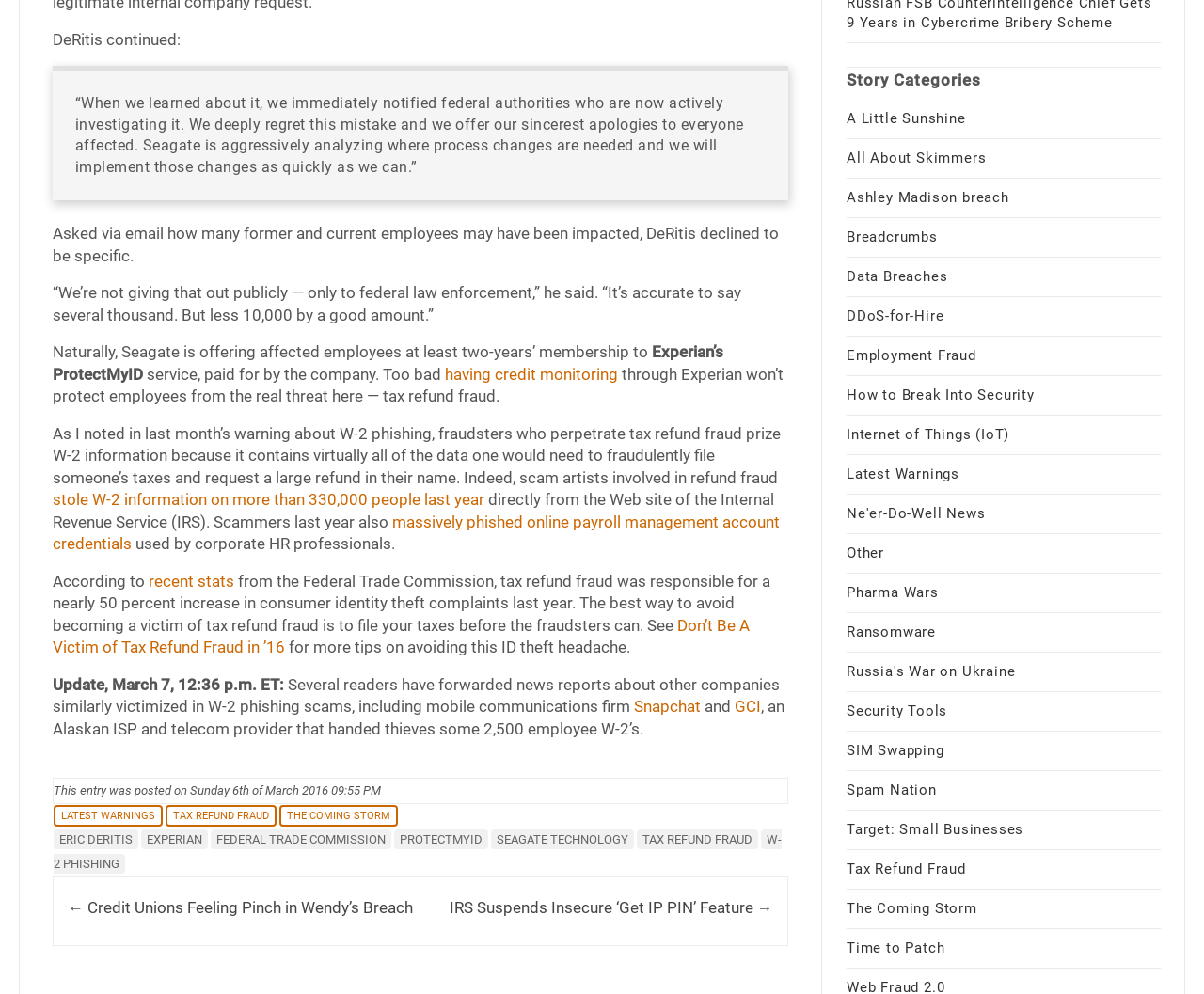Use a single word or phrase to answer the following:
What is the date of the update mentioned in the article?

March 7, 12:36 p.m. ET